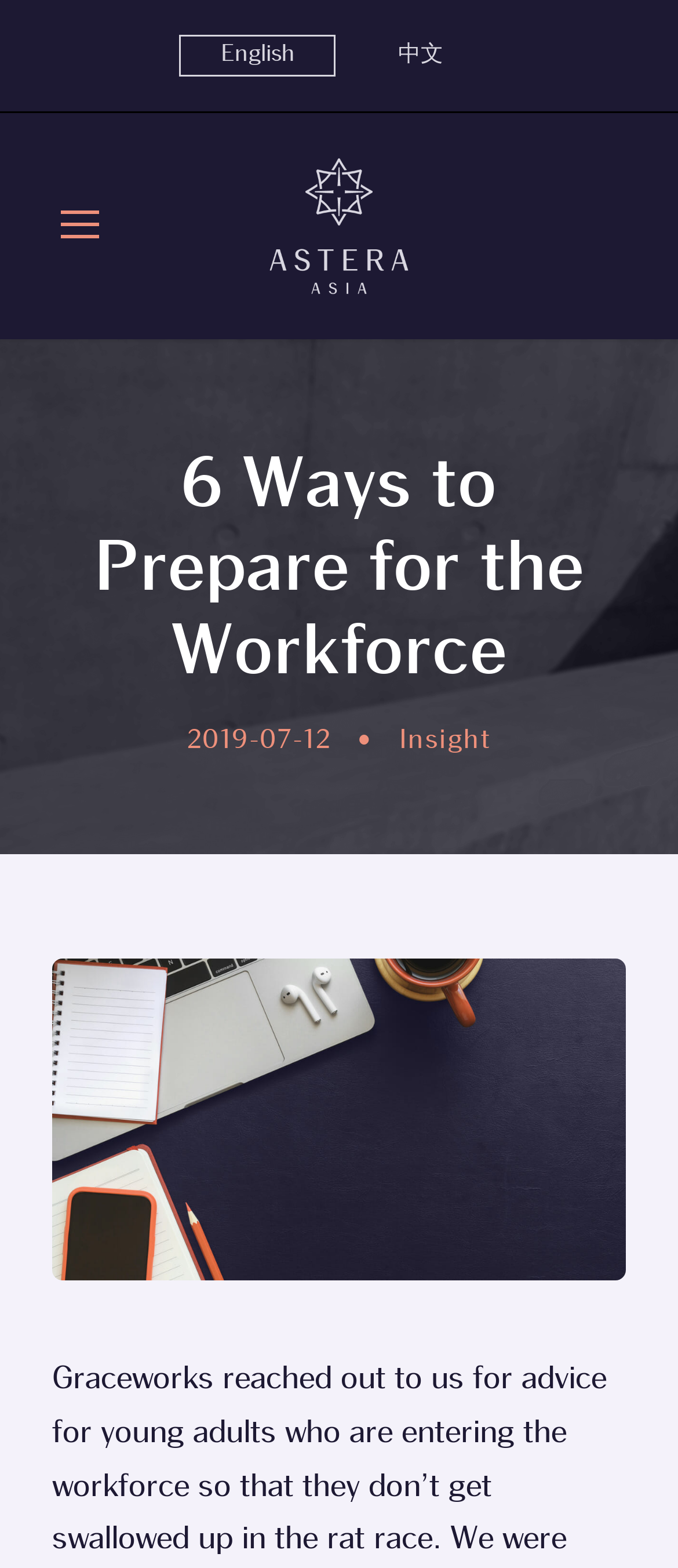Using the element description: "title="Astera Asia Logo"", determine the bounding box coordinates. The coordinates should be in the format [left, top, right, bottom], with values between 0 and 1.

[0.372, 0.134, 0.628, 0.154]